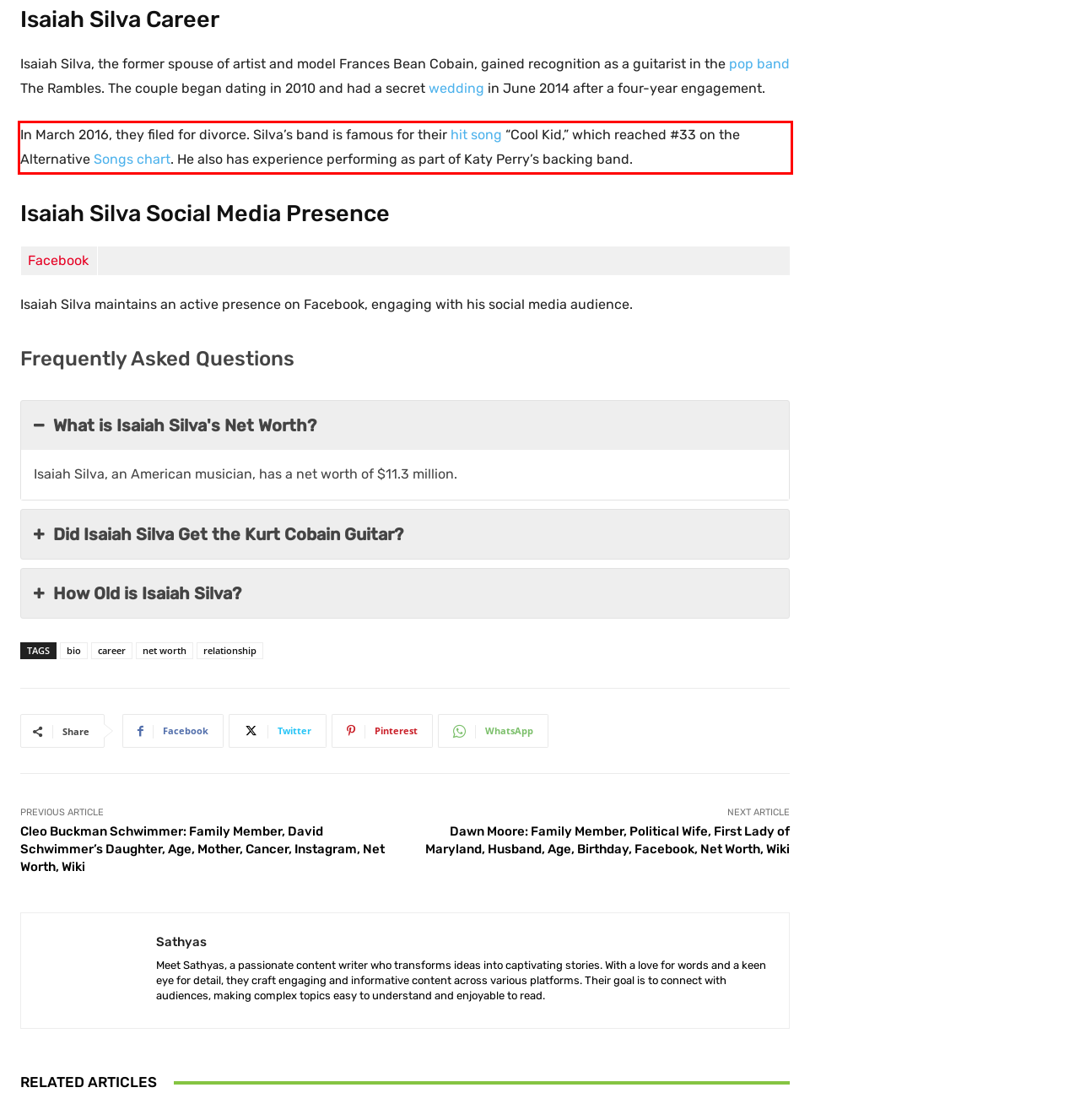Given a screenshot of a webpage with a red bounding box, please identify and retrieve the text inside the red rectangle.

In March 2016, they filed for divorce. Silva’s band is famous for their hit song “Cool Kid,” which reached #33 on the Alternative Songs chart. He also has experience performing as part of Katy Perry’s backing band.